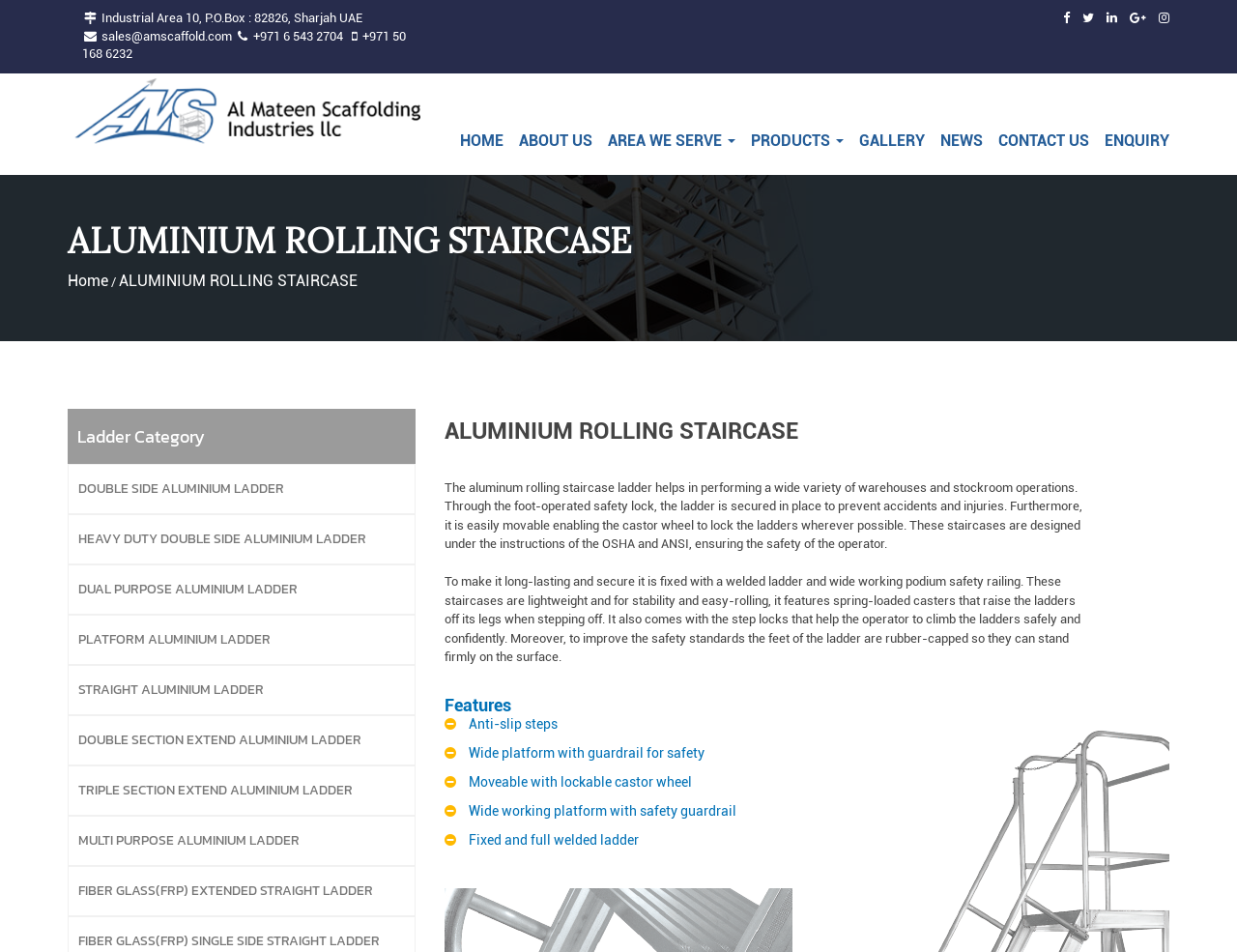Please provide a short answer using a single word or phrase for the question:
What is the purpose of the aluminum rolling staircase ladder?

Warehouse and stockroom operations